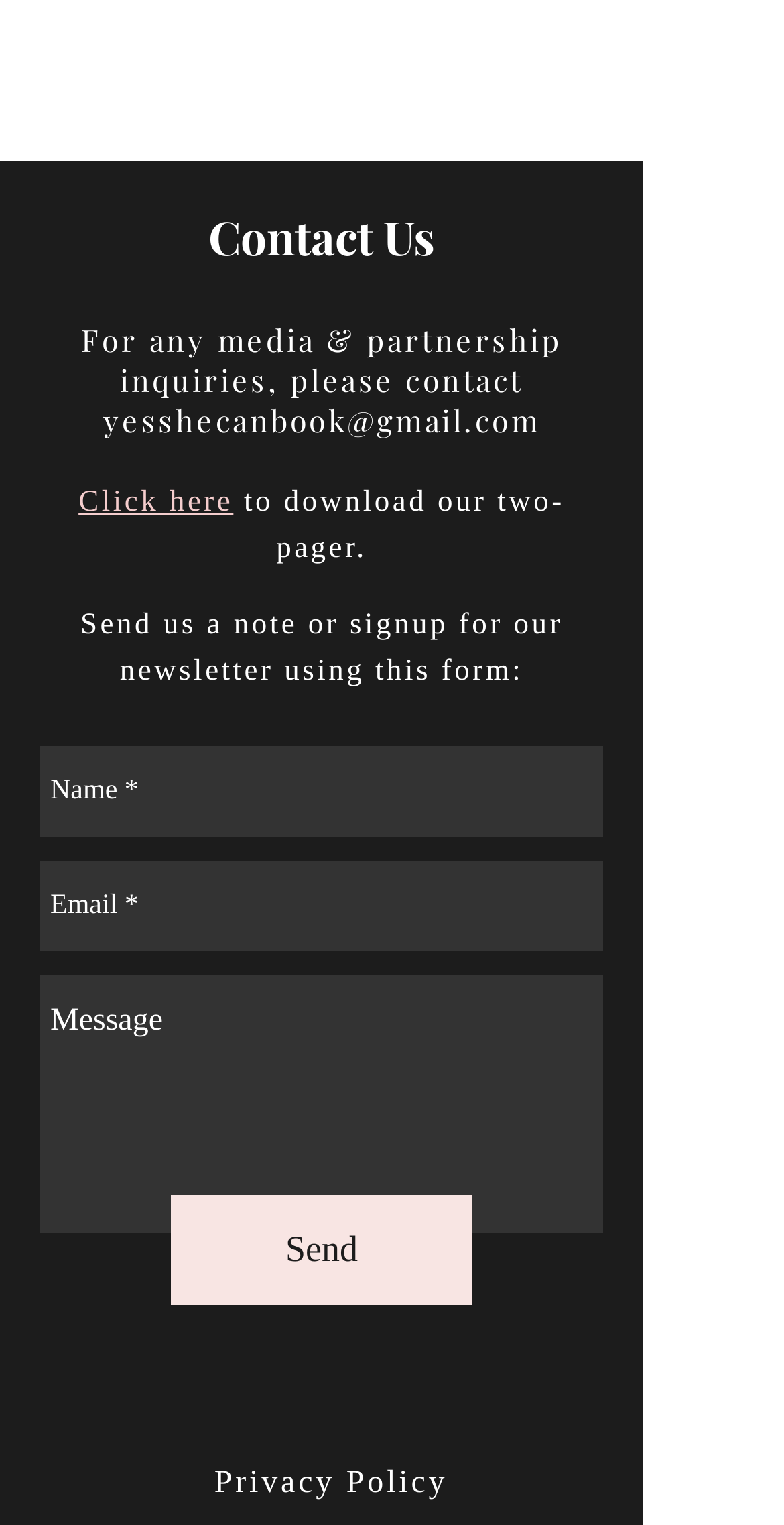What can be downloaded from this page?
Please provide a detailed and thorough answer to the question.

The link 'Click here' is followed by the text 'to download our two-pager', which suggests that clicking the link will allow users to download a two-page document.